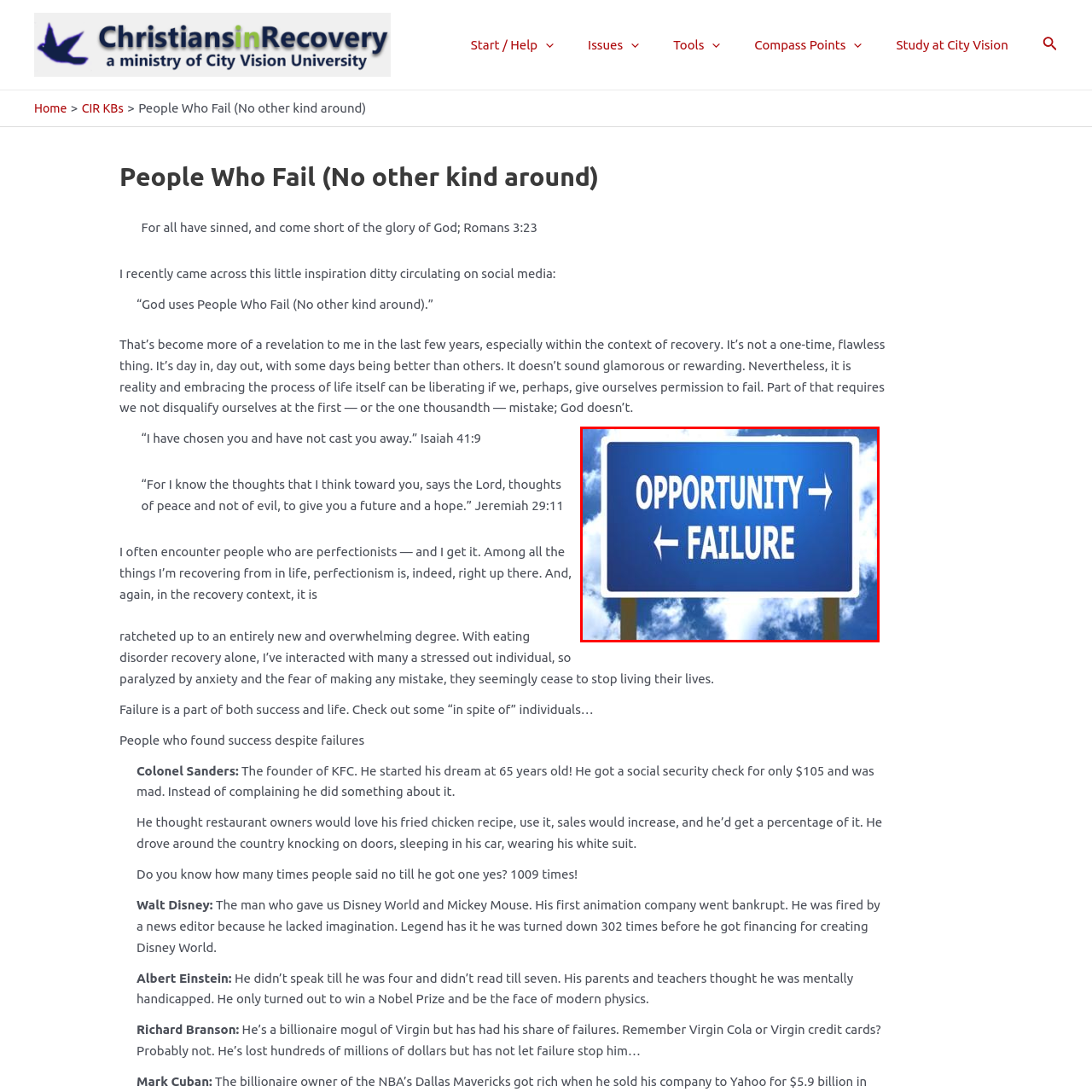Detail the scene within the red-bordered box in the image, including all relevant features and actions.

The image features a blue road sign with bold, white lettering that displays the words "OPPORTUNITY" pointing to the right and "FAILURE" pointing to the left. This visual metaphor highlights the duality of life’s paths, suggesting that both opportunity and failure are integral parts of the journey. The background is filled with a bright blue sky and fluffy white clouds, evoking a sense of optimism and clarity. The sign serves as a poignant reminder of the choices we face, encouraging a reflection on how embracing failure can lead to new opportunities and growth in various aspects of life, particularly in contexts of personal development and recovery.